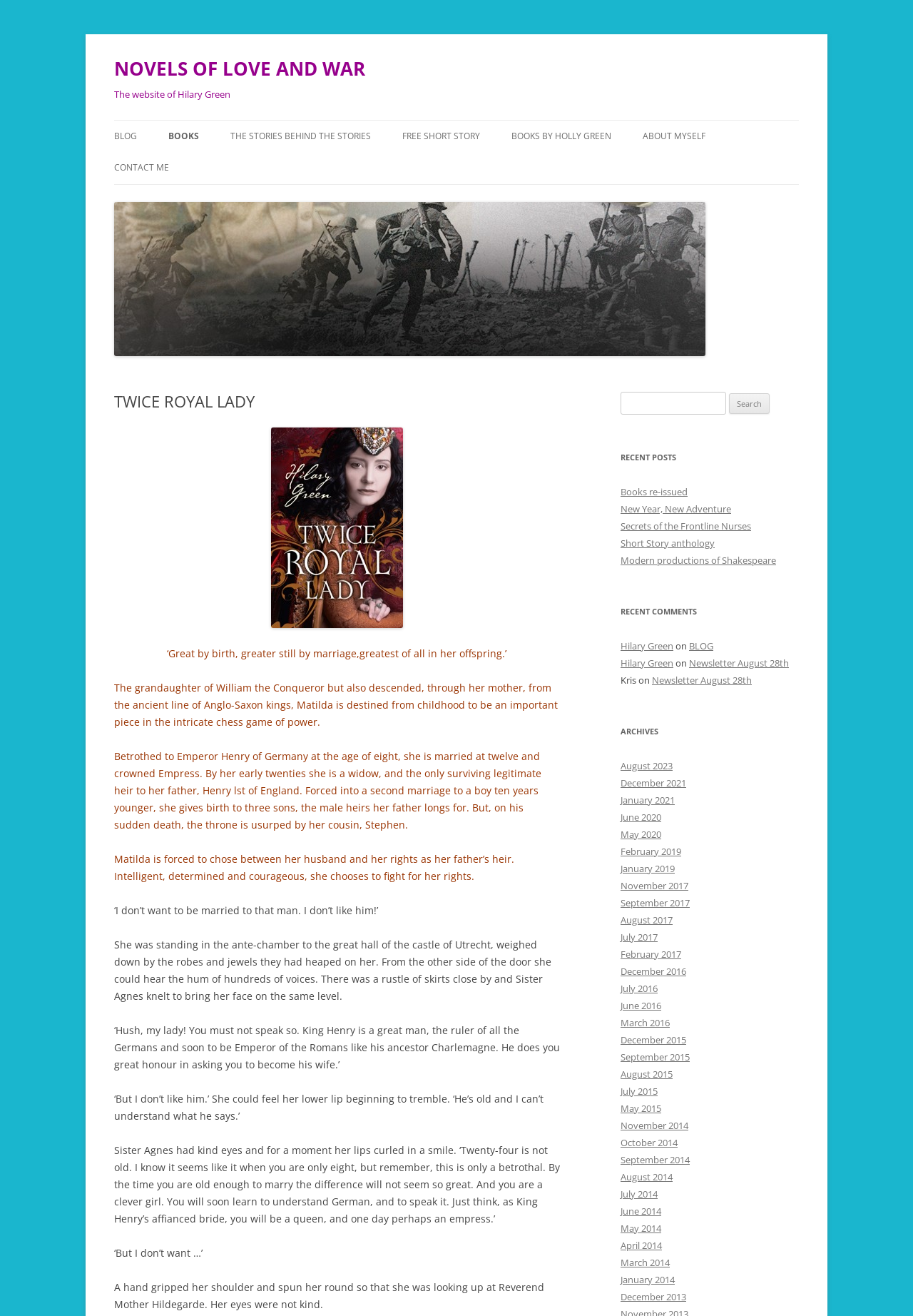By analyzing the image, answer the following question with a detailed response: What is the title of the book described in the main content?

The title of the book can be found in the main content section, which describes the story of Matilda, the granddaughter of William the Conqueror. The title is mentioned in the heading 'Twice Royal Lady' and is also repeated in the text.